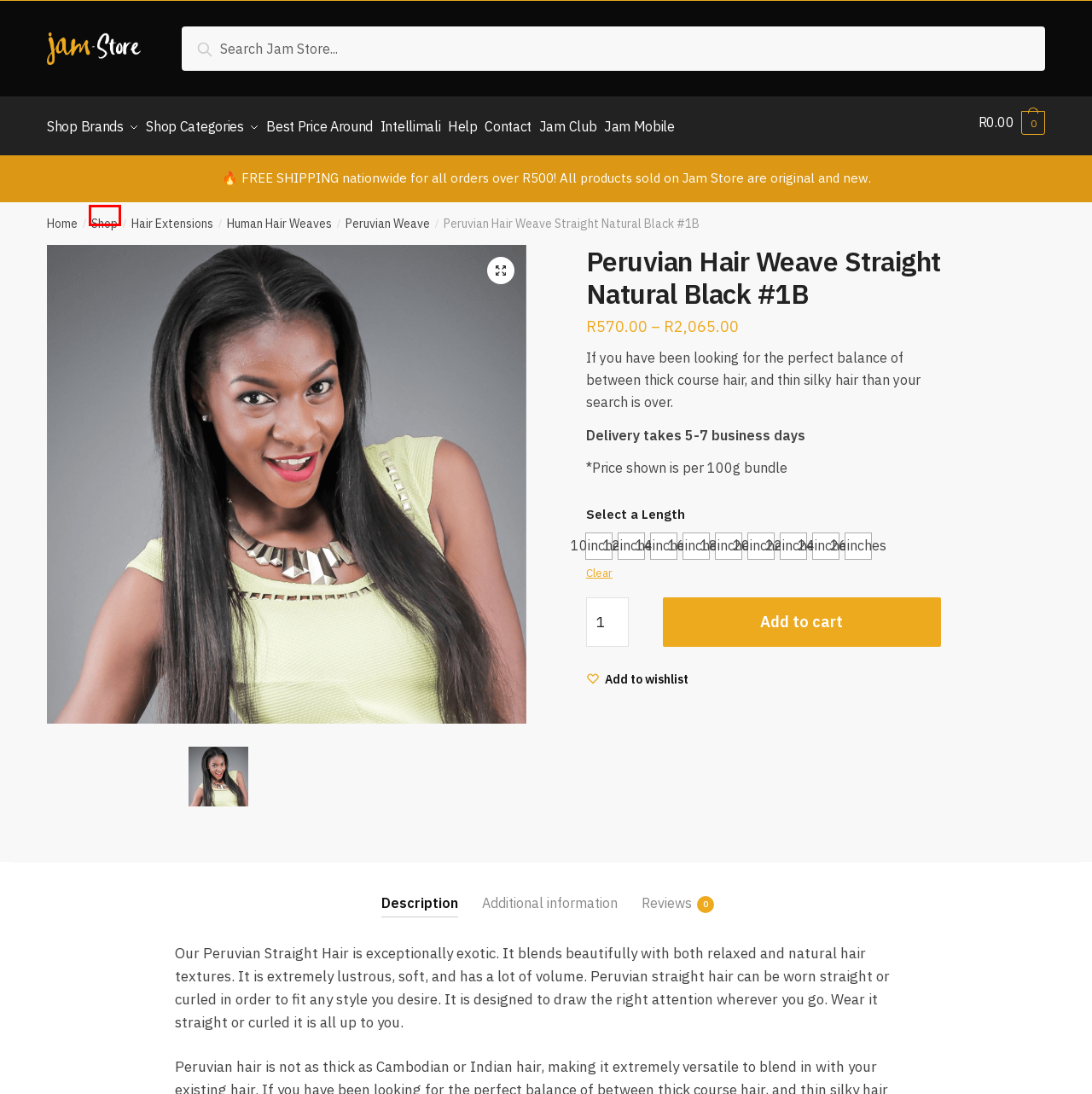You’re provided with a screenshot of a webpage that has a red bounding box around an element. Choose the best matching webpage description for the new page after clicking the element in the red box. The options are:
A. Intellimali Shop For Students - Jam Store
B. Shop - Jam Store
C. Online Shopping - SA's Leading Online Store For Students
D. Human Hair Weaves - Jam Store
E. Jam Mobile - Jam Store
F. Contact - Jam Store
G. Hair Extensions - Jam Store
H. Jam Club | Jam Media Solutions

B